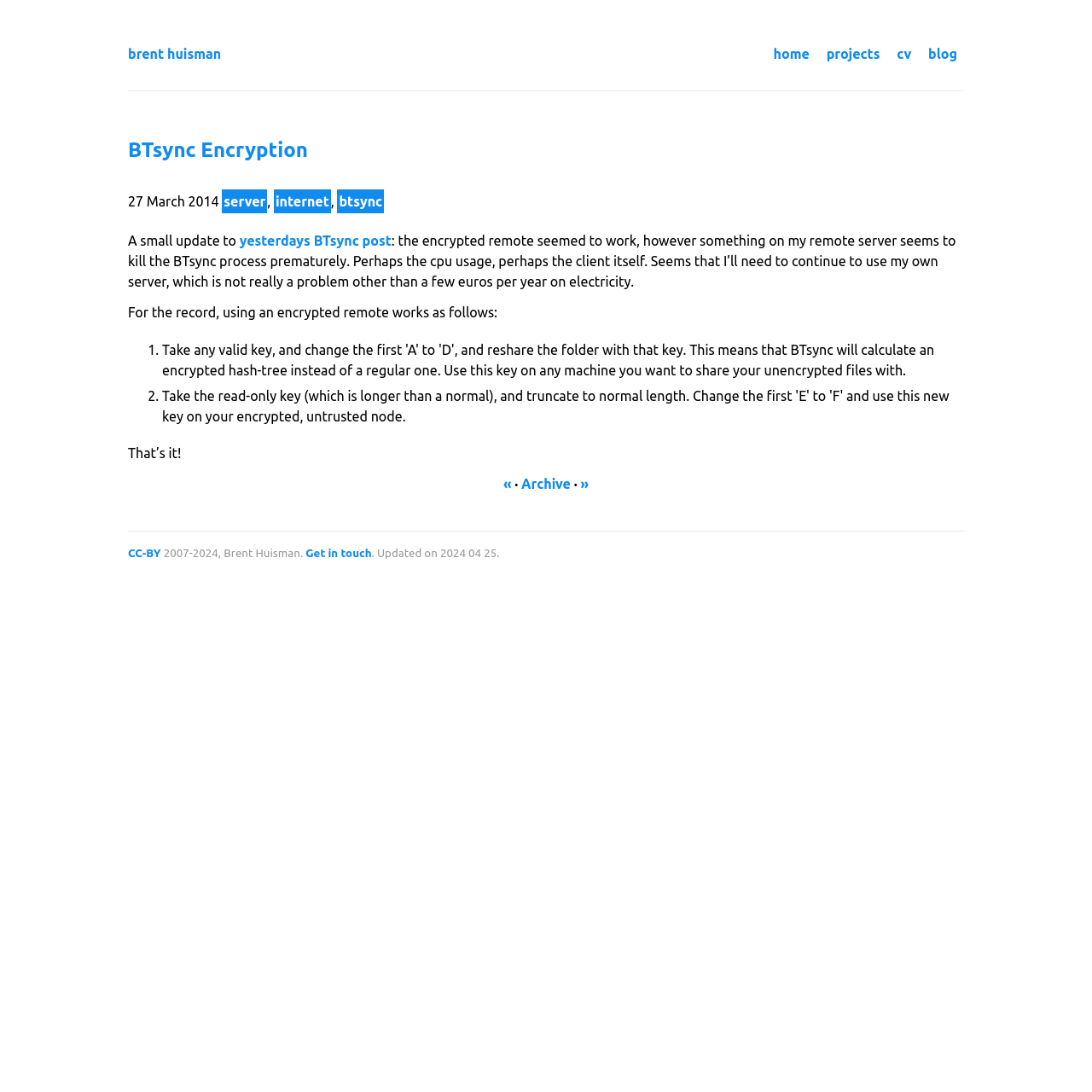Review the image closely and give a comprehensive answer to the question: What is the topic of the article?

The topic of the article is mentioned in the heading 'BTsync Encryption' and also in the link 'BTsync Encryption' within the article. The content of the article discusses the author's experience with BTsync encryption.